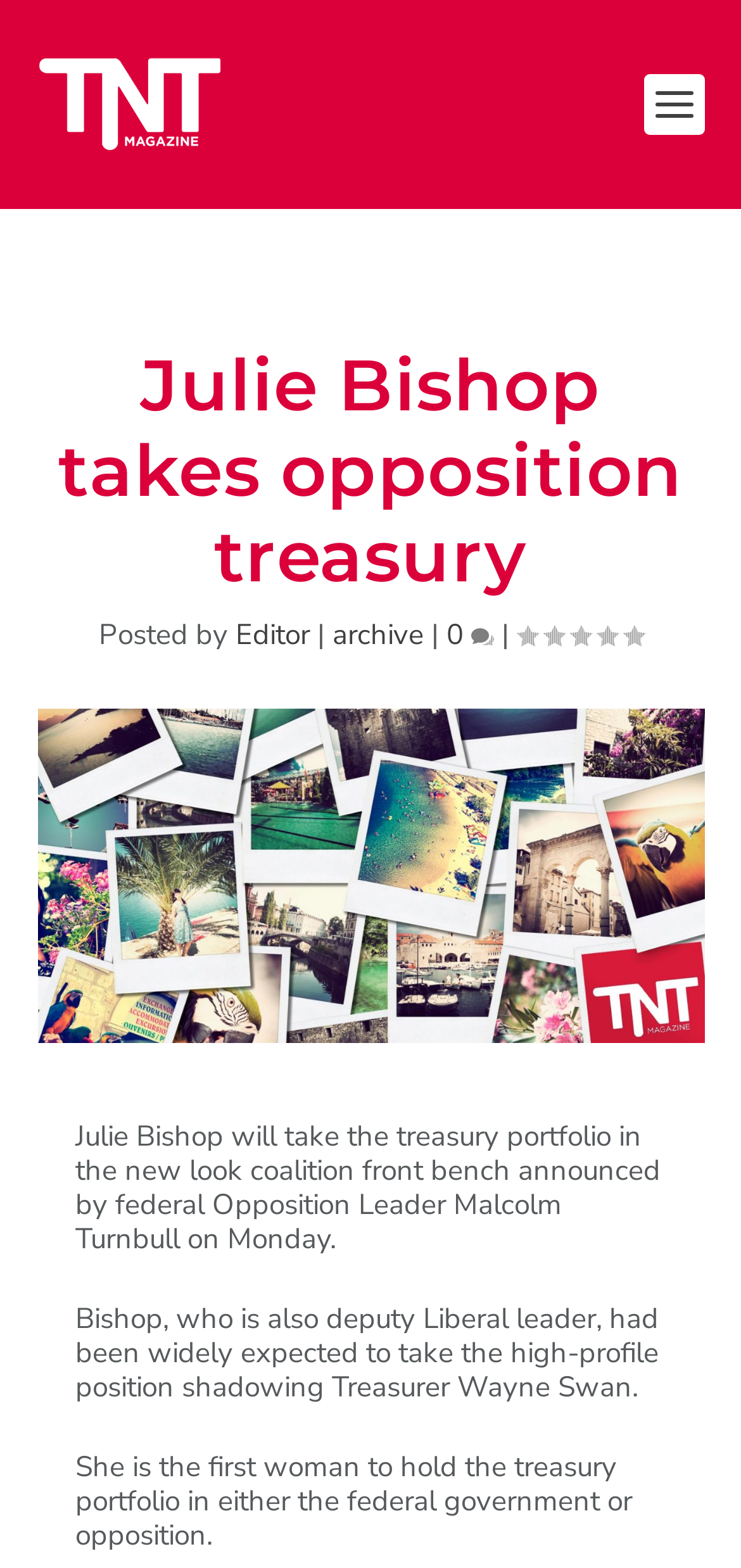Please determine the bounding box of the UI element that matches this description: alt="TNT Magazine". The coordinates should be given as (top-left x, top-left y, bottom-right x, bottom-right y), with all values between 0 and 1.

[0.05, 0.036, 0.3, 0.097]